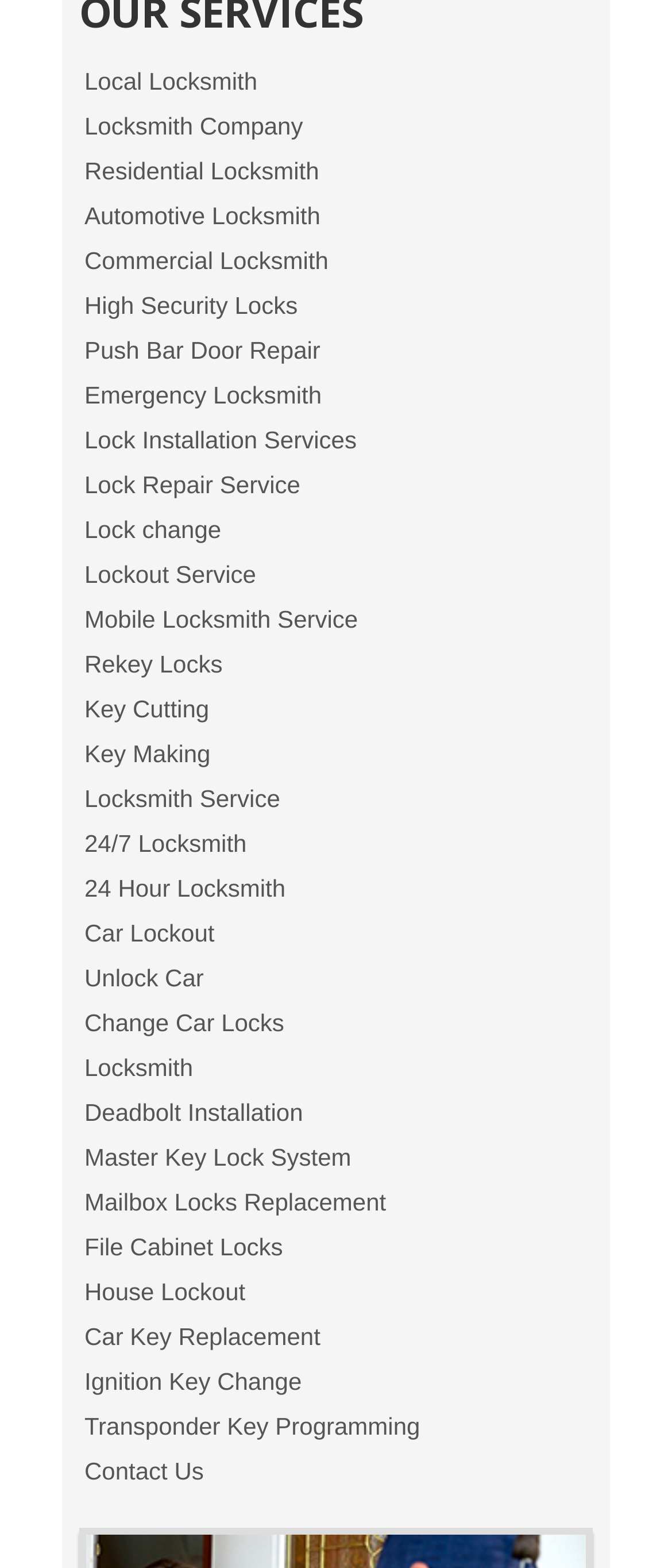Answer with a single word or phrase: 
Can the company help with car lockout situations?

Yes